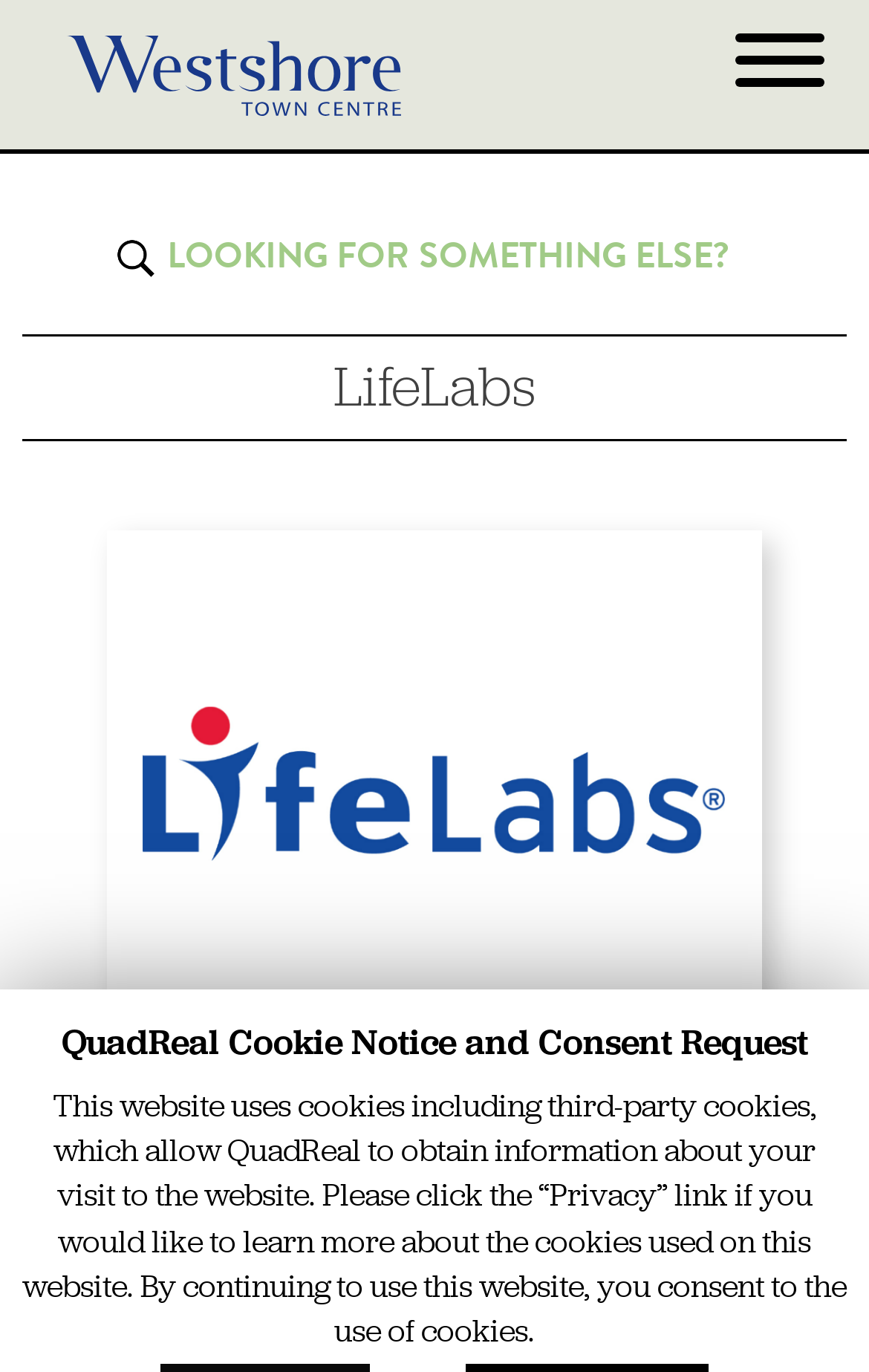Locate the bounding box of the UI element defined by this description: "parent_node: DIRECTORY". The coordinates should be given as four float numbers between 0 and 1, formatted as [left, top, right, bottom].

[0.808, 0.0, 0.987, 0.098]